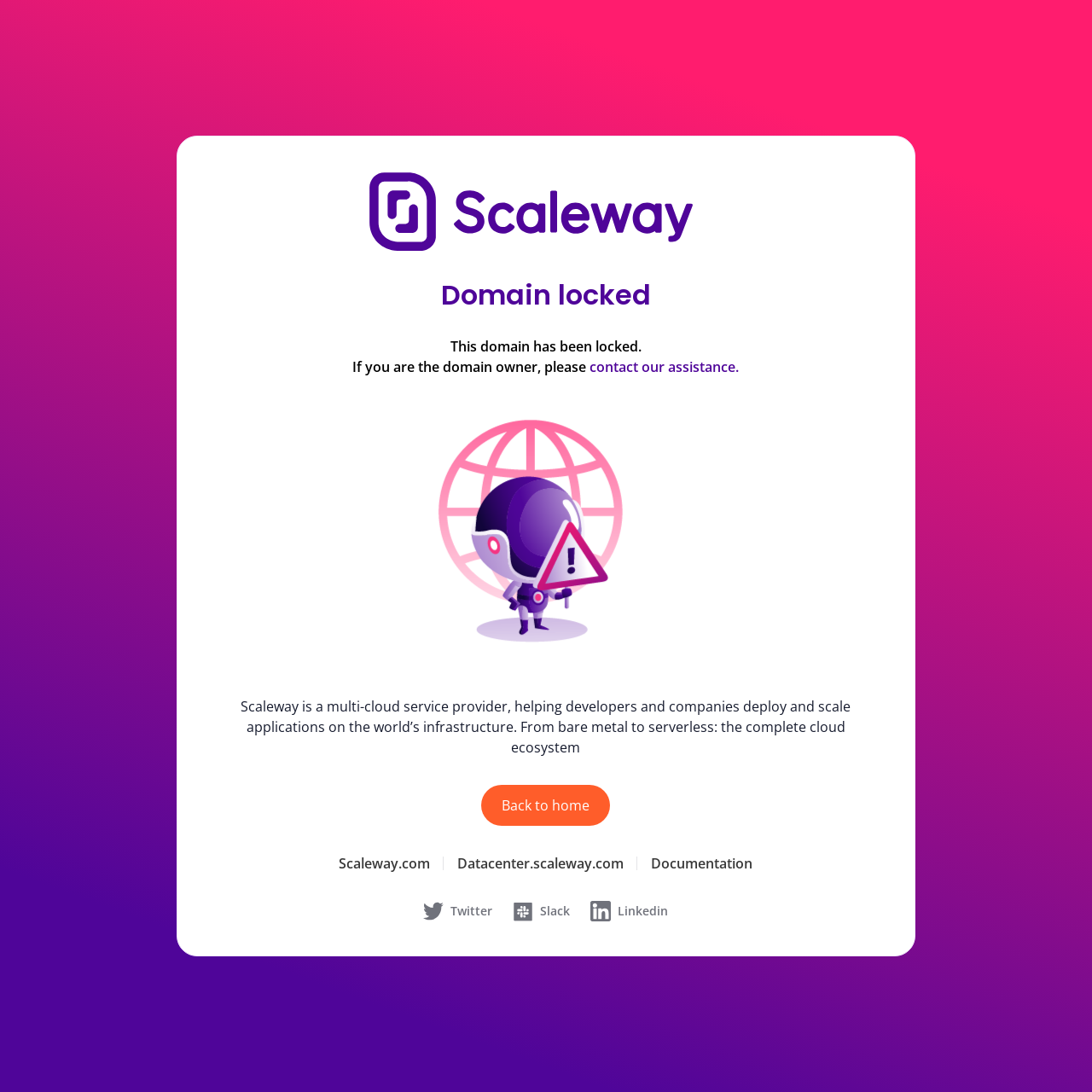Using the provided description: "Back to home", find the bounding box coordinates of the corresponding UI element. The output should be four float numbers between 0 and 1, in the format [left, top, right, bottom].

[0.441, 0.719, 0.559, 0.756]